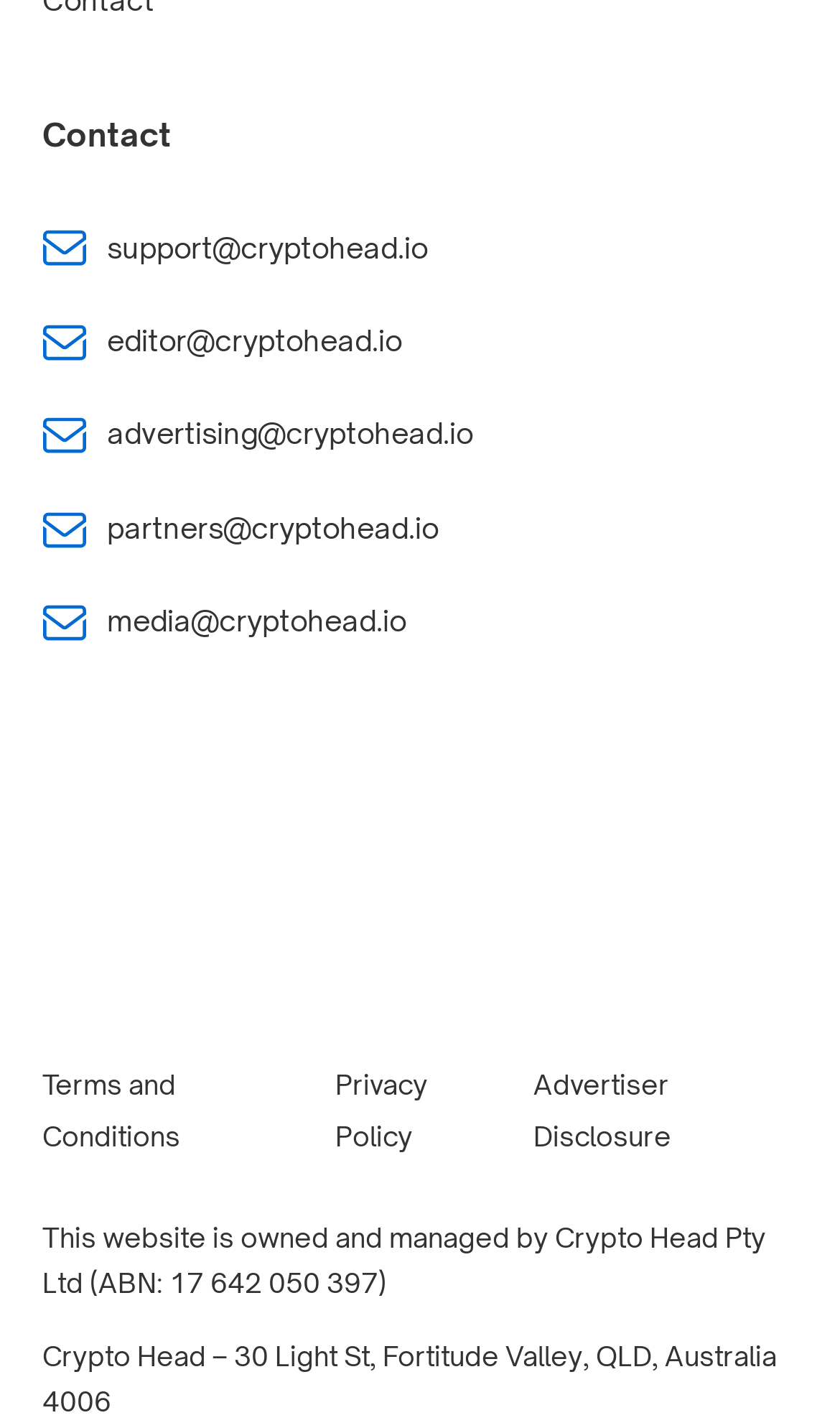What is the email address for support?
Based on the image, give a one-word or short phrase answer.

support@cryptohead.io